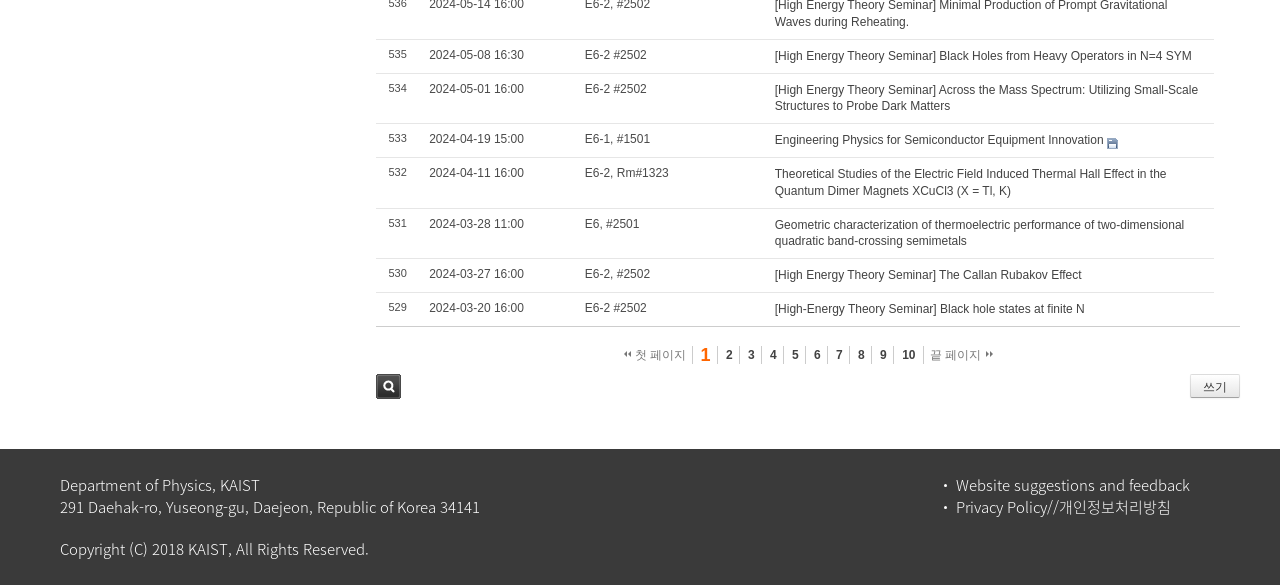Identify the bounding box for the UI element described as: "끝 페이지". The coordinates should be four float numbers between 0 and 1, i.e., [left, top, right, bottom].

[0.72, 0.591, 0.782, 0.622]